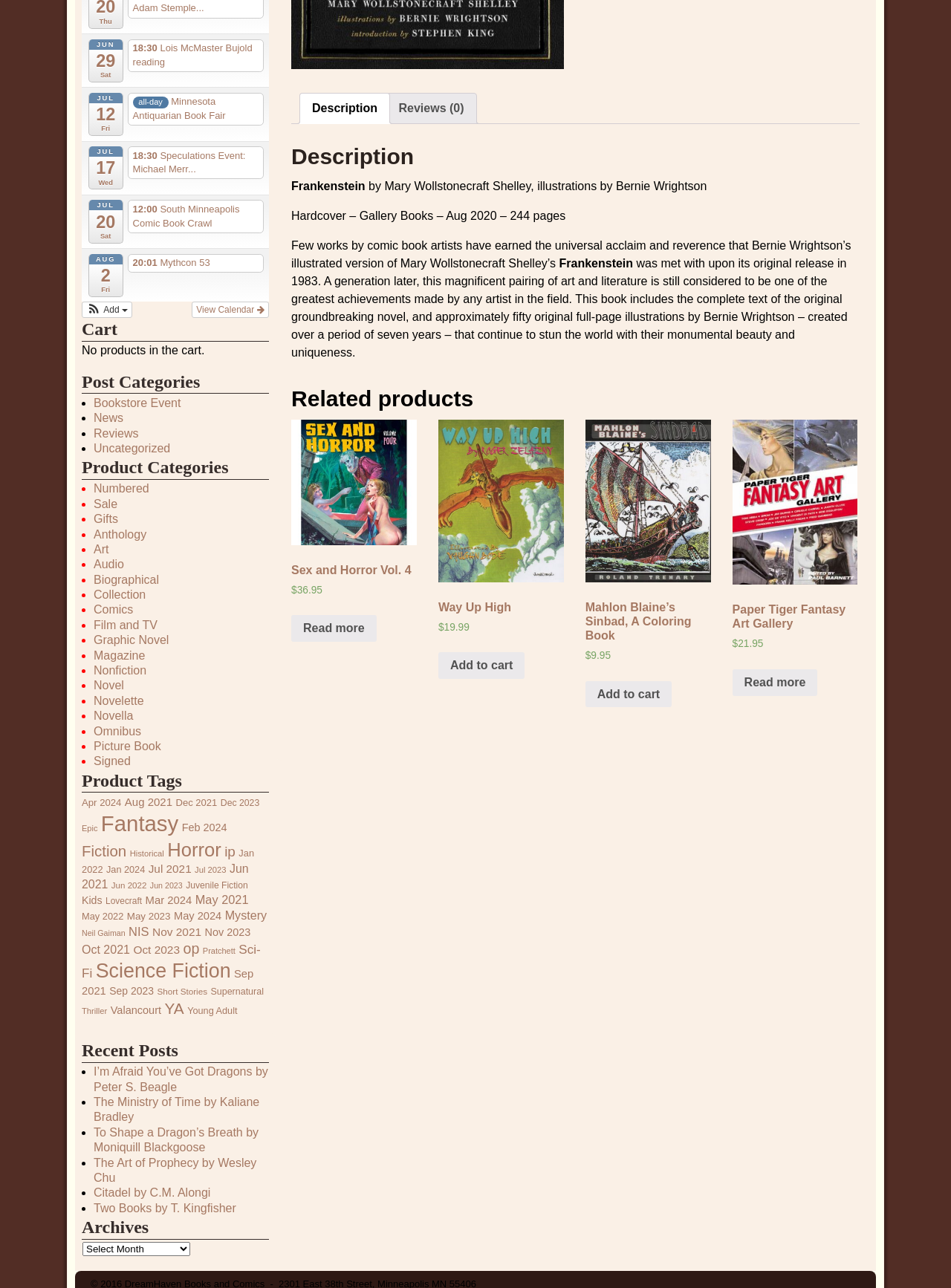Given the following UI element description: "Fiction", find the bounding box coordinates in the webpage screenshot.

[0.086, 0.654, 0.133, 0.667]